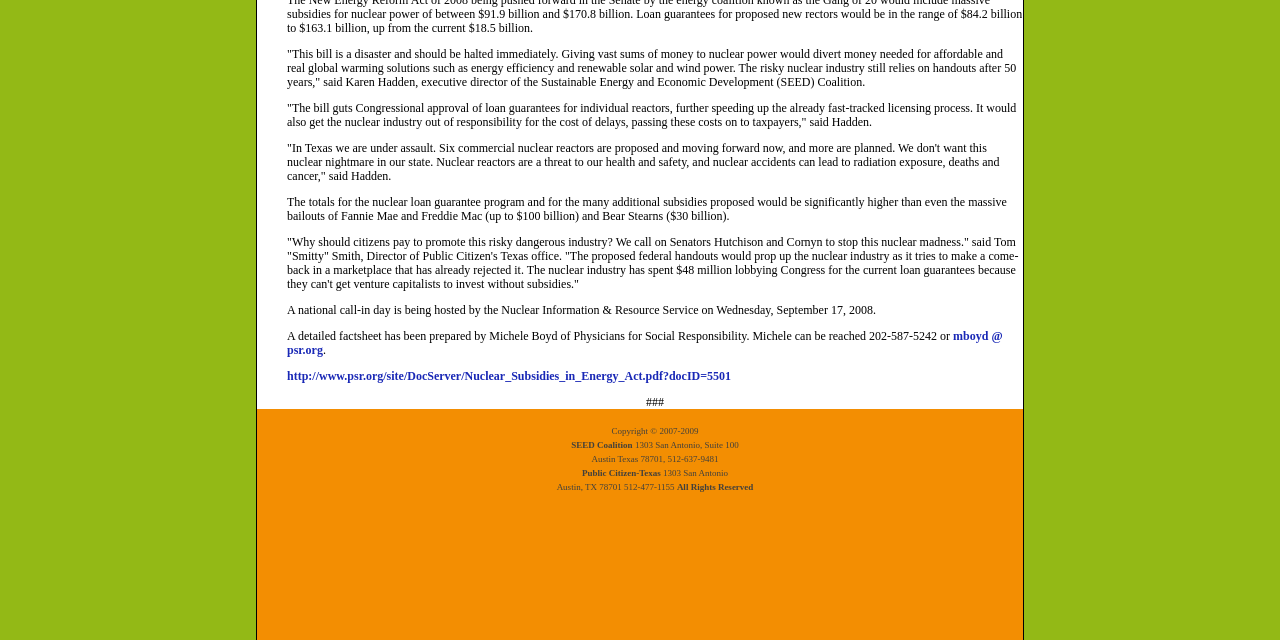Identify the bounding box of the UI element that matches this description: "http://www.psr.org/site/DocServer/Nuclear_Subsidies_in_Energy_Act.pdf?docID=5501".

[0.224, 0.576, 0.571, 0.598]